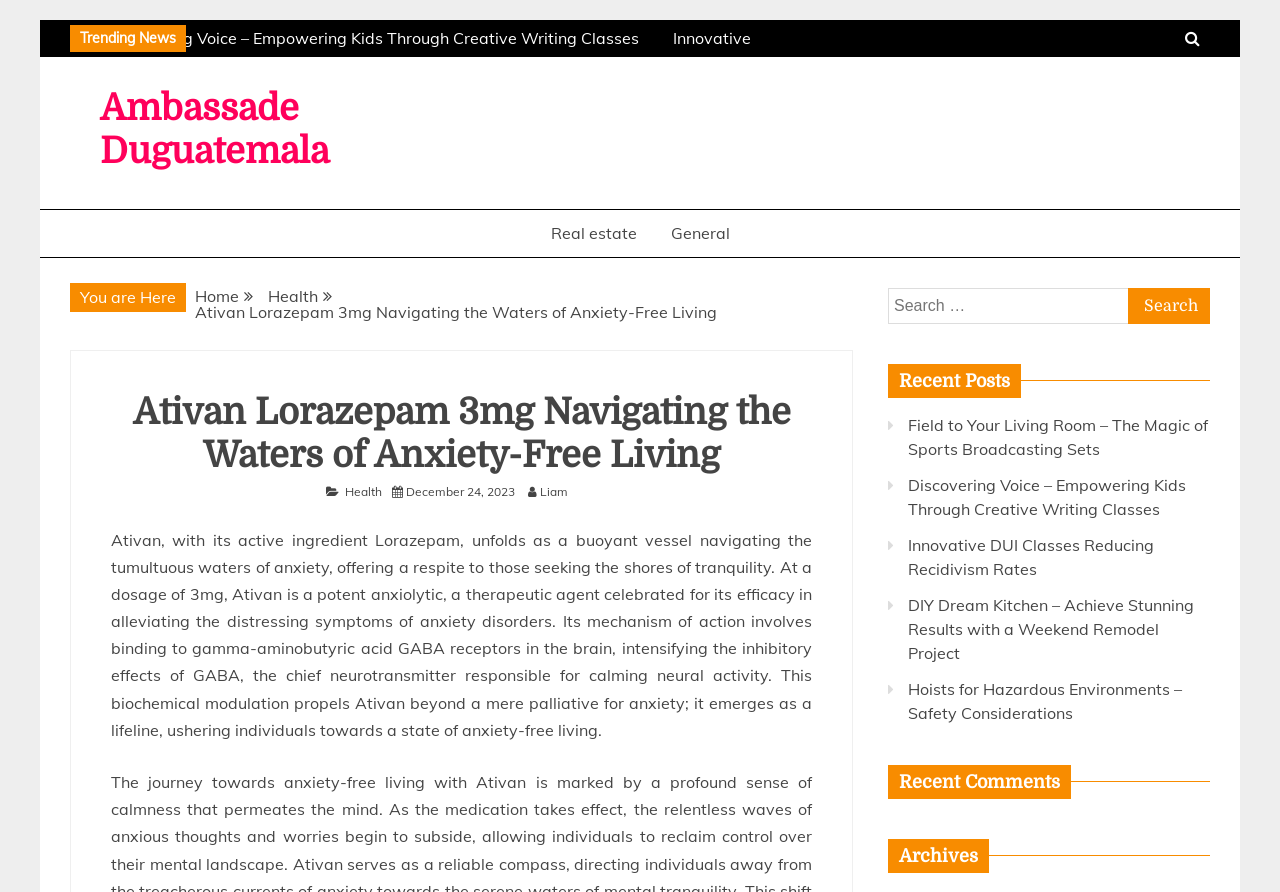Write a detailed summary of the webpage.

The webpage is about Ativan Lorazepam 3mg and its role in navigating anxiety-free living. At the top, there is a "Skip to content" link, followed by a "Trending News" section. Below this, there are two identical links to an article about "Discovering Voice – Empowering Kids Through Creative Writing Classes".

On the top right, there is a search icon represented by a magnifying glass. To the left of this icon, there is a link to "Ambassade Duguatemala". Below this, there are two links to categories: "Real estate" and "General".

The main content of the webpage is divided into sections. The first section has a "You are Here" label, followed by a breadcrumb navigation menu with links to "Home", "Health", and the current page. Below this, there is a heading with the title of the webpage, "Ativan Lorazepam 3mg Navigating the Waters of Anxiety-Free Living". This is followed by a paragraph of text that describes the role of Ativan in alleviating anxiety symptoms.

To the right of the main content, there are several sections. The first section has links to recent posts, including "Field to Your Living Room – The Magic of Sports Broadcasting Sets", "Discovering Voice – Empowering Kids Through Creative Writing Classes", and several others. Below this, there are sections for recent comments and archives.

There are a total of 7 links to articles or categories on the webpage, and 2 search-related elements: a search icon and a search box. The webpage also has several headings and paragraphs of text that provide information about Ativan and its role in anxiety-free living.